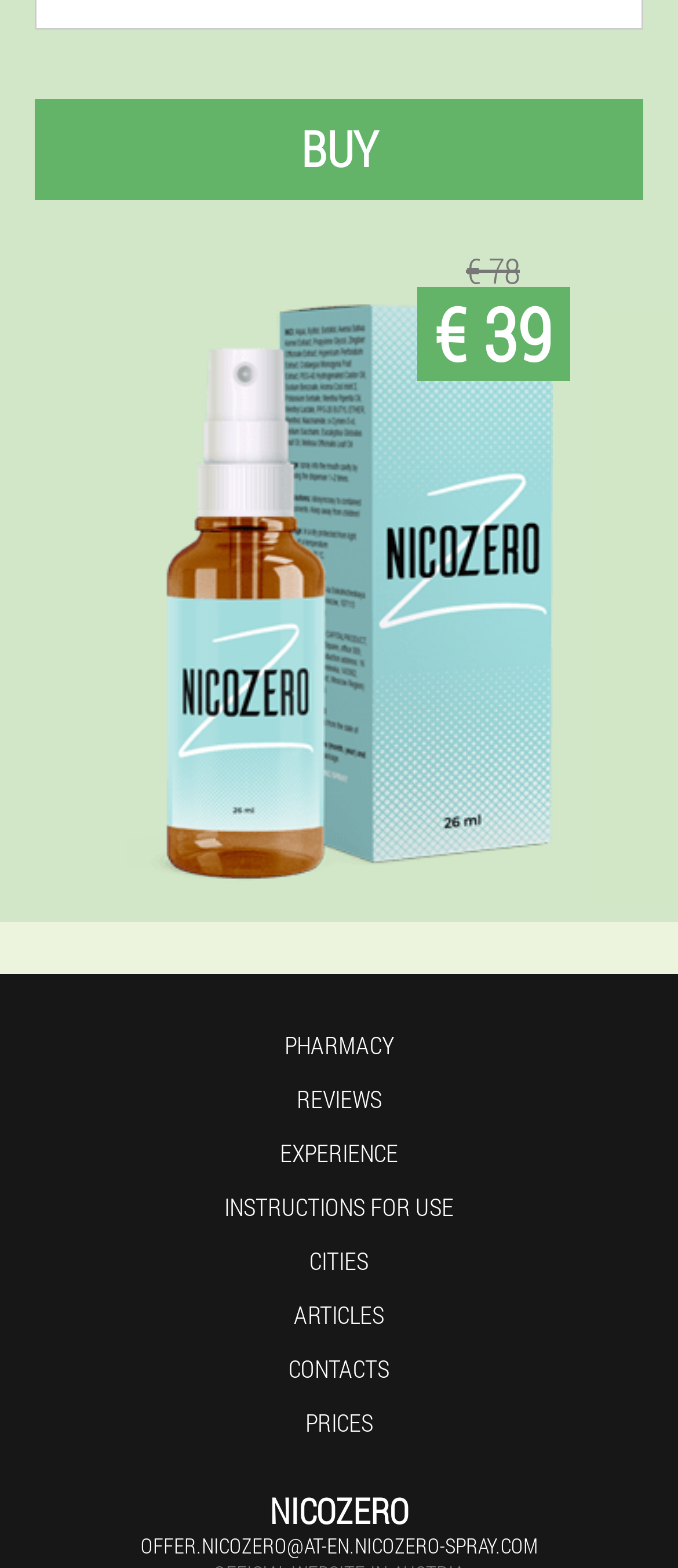What is the discounted price of NicoZero?
Based on the image, answer the question with as much detail as possible.

The LayoutTable element contains two StaticText elements, one with the text '€ 78' and another with the text '€ 39', which suggests that € 39 is the discounted price of NicoZero.